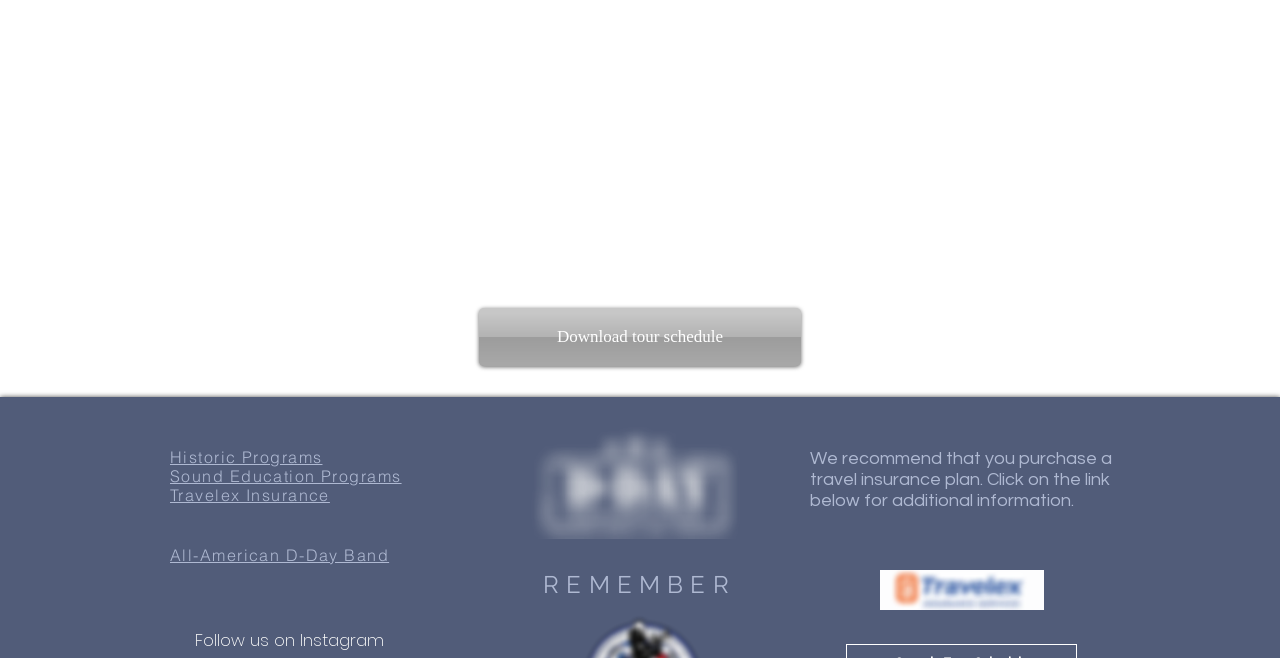Given the element description, predict the bounding box coordinates in the format (top-left x, top-left y, bottom-right x, bottom-right y). Make sure all values are between 0 and 1. Here is the element description: All-American D-Day Band

[0.133, 0.831, 0.304, 0.857]